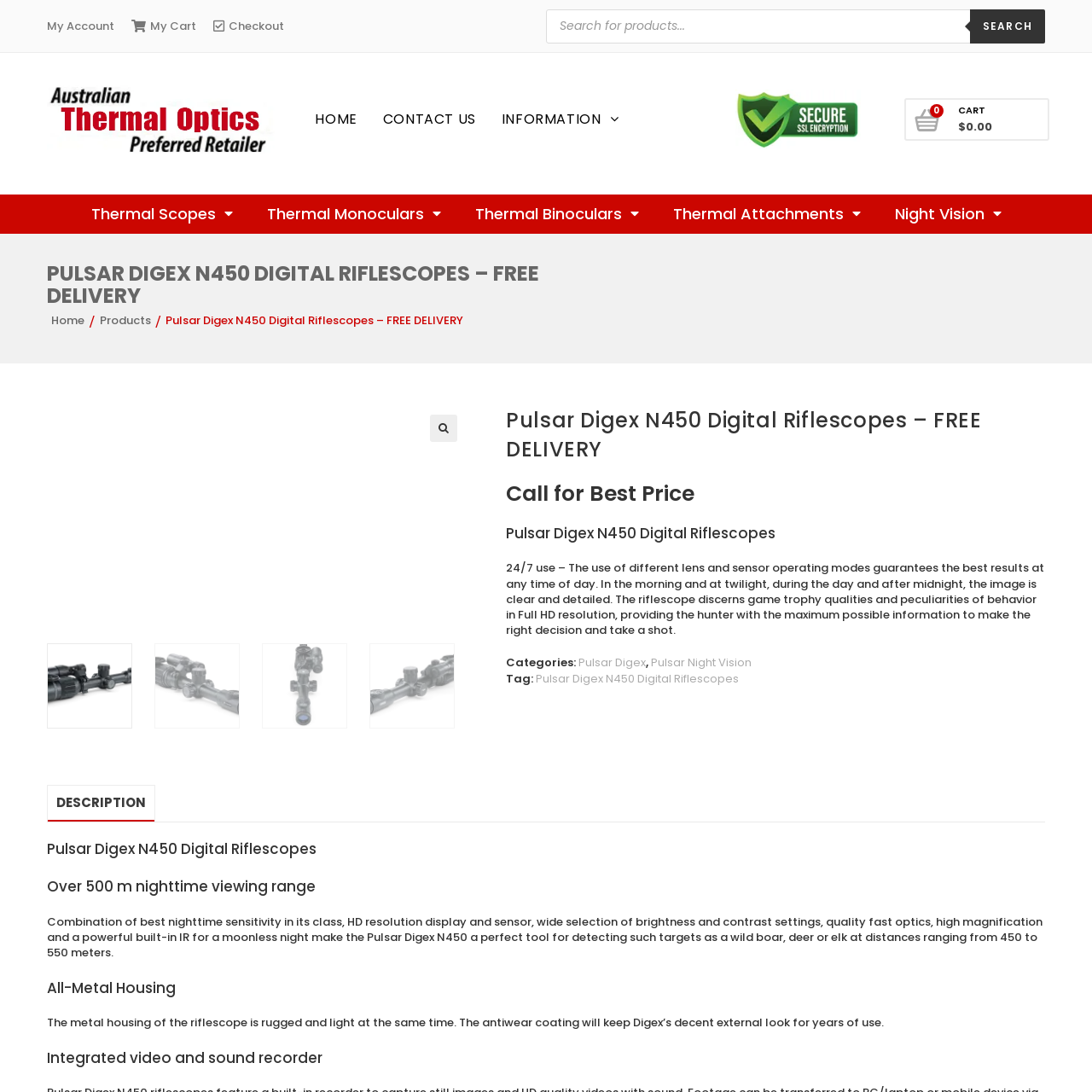Please examine the image within the red bounding box and provide an answer to the following question using a single word or phrase:
What is the display resolution of the riflescope?

High-definition